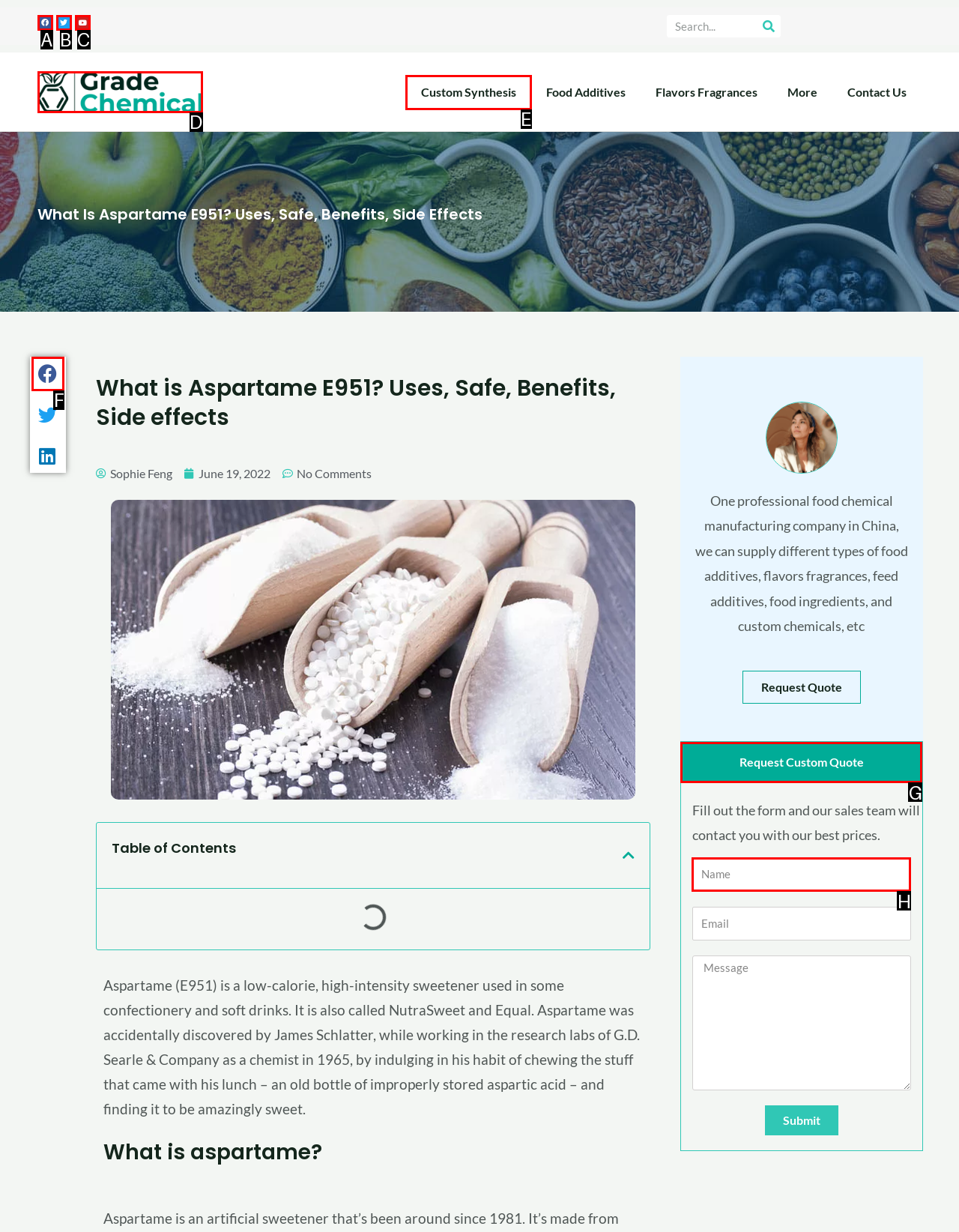Identify the correct HTML element to click for the task: Click on the 'Contact' link in the site navigation. Provide the letter of your choice.

None